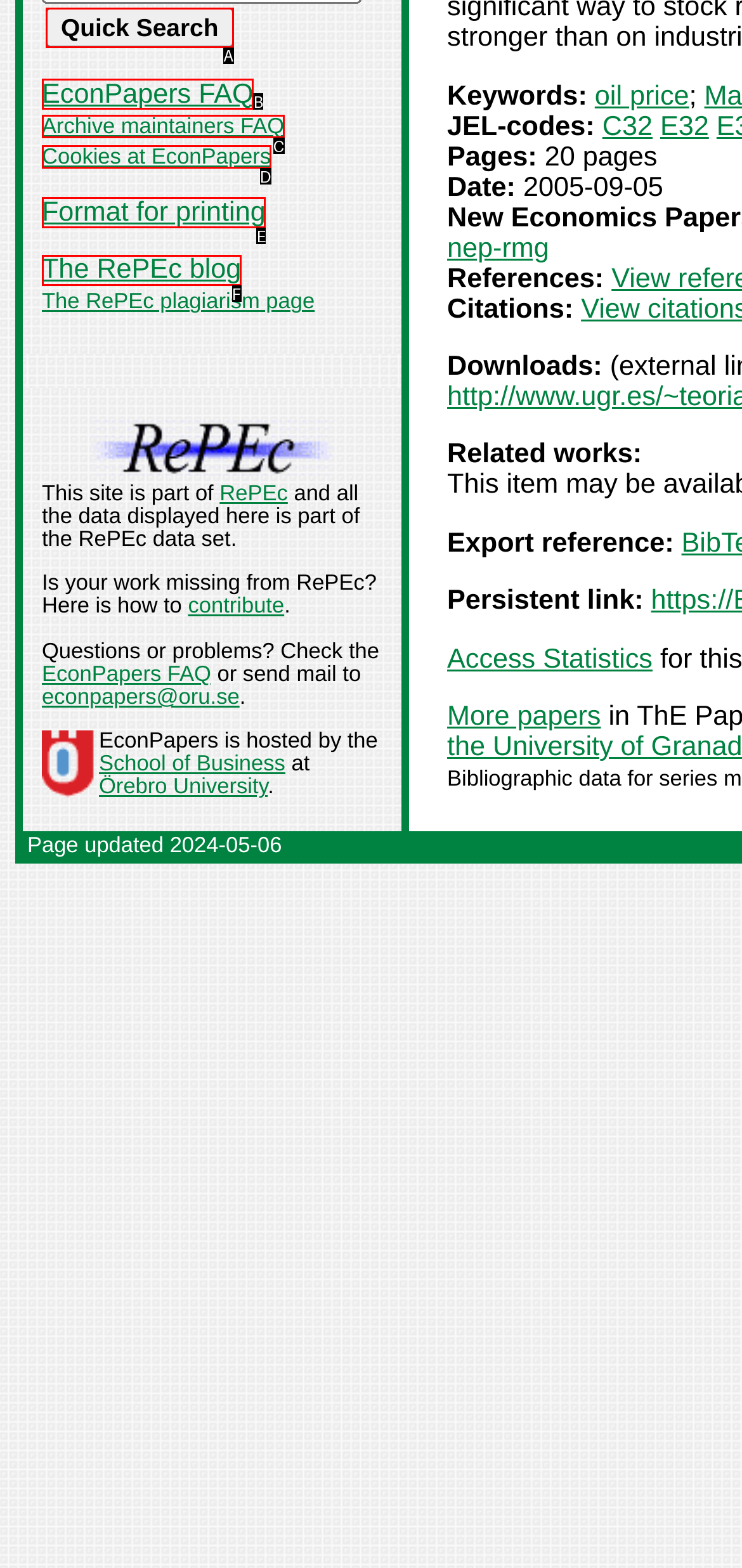Determine the HTML element that best matches this description: Cookies at EconPapers from the given choices. Respond with the corresponding letter.

D